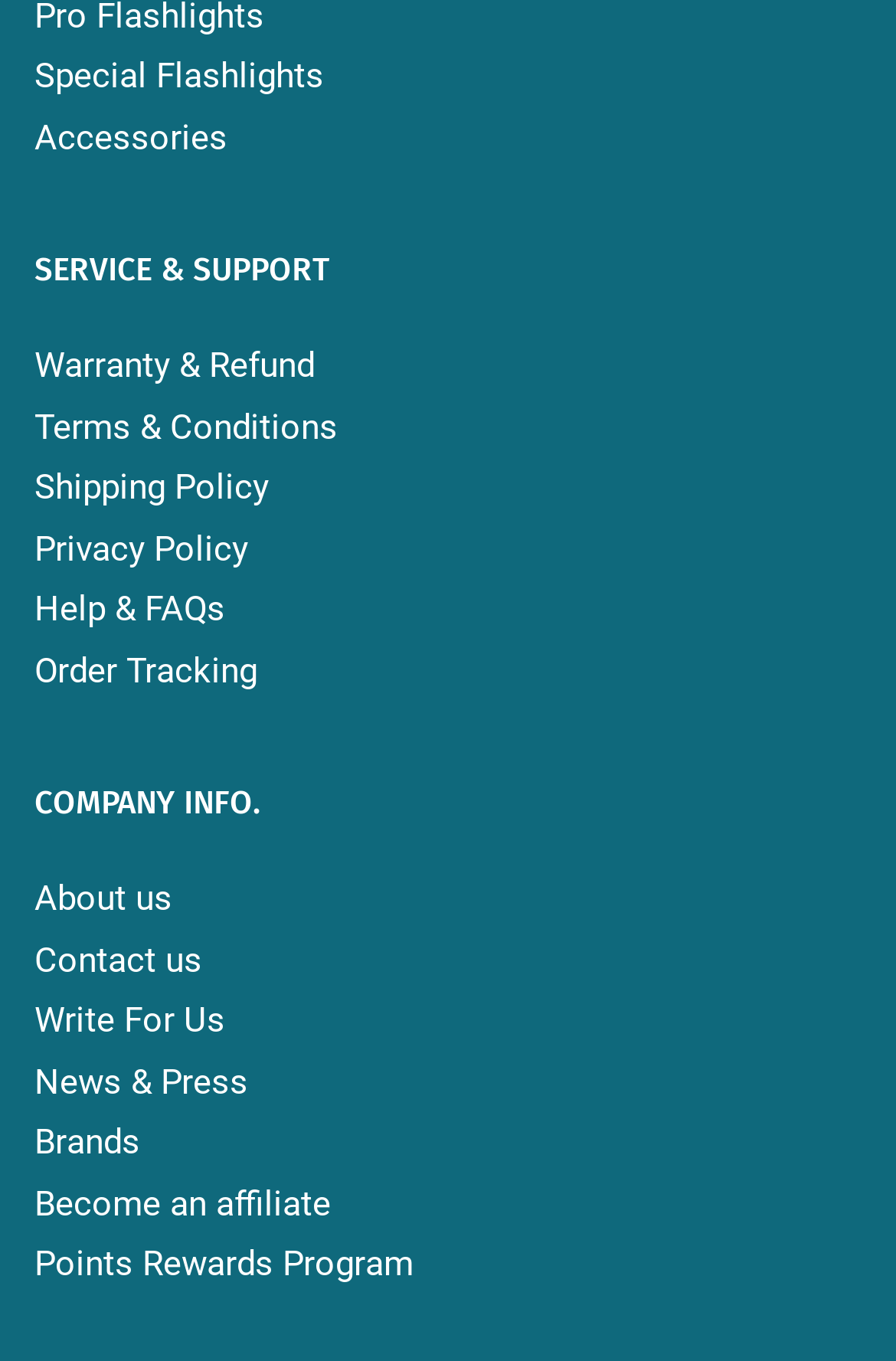What is the last link in the 'COMPANY INFO.' section?
Using the image, elaborate on the answer with as much detail as possible.

The last link in the 'COMPANY INFO.' section can be found by looking at the links under the 'COMPANY INFO.' heading. The last link is 'Become an affiliate', which suggests that the website allows users to become affiliates.